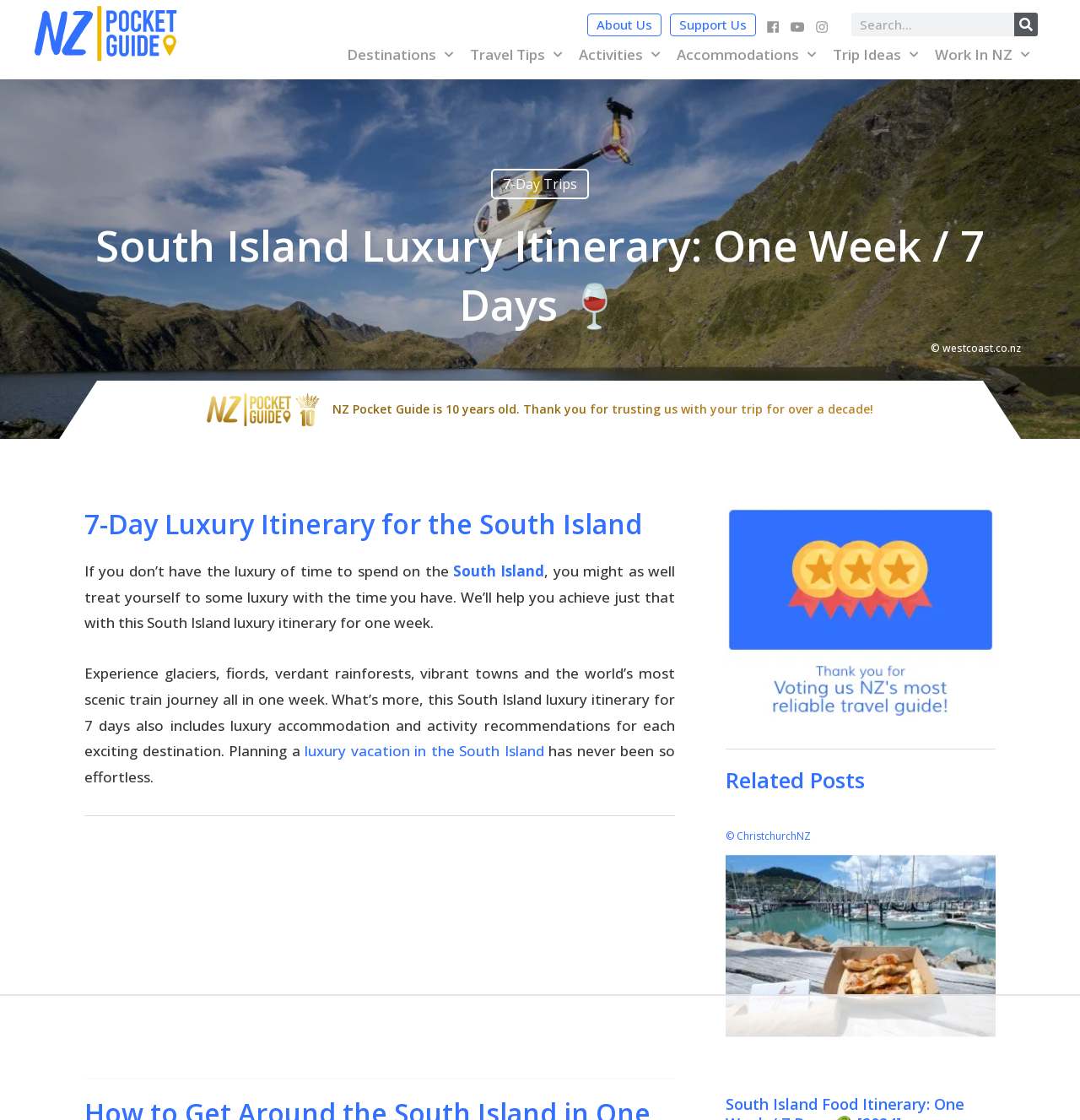What is the principal heading displayed on the webpage?

South Island Luxury Itinerary: One Week / 7 Days 🍷